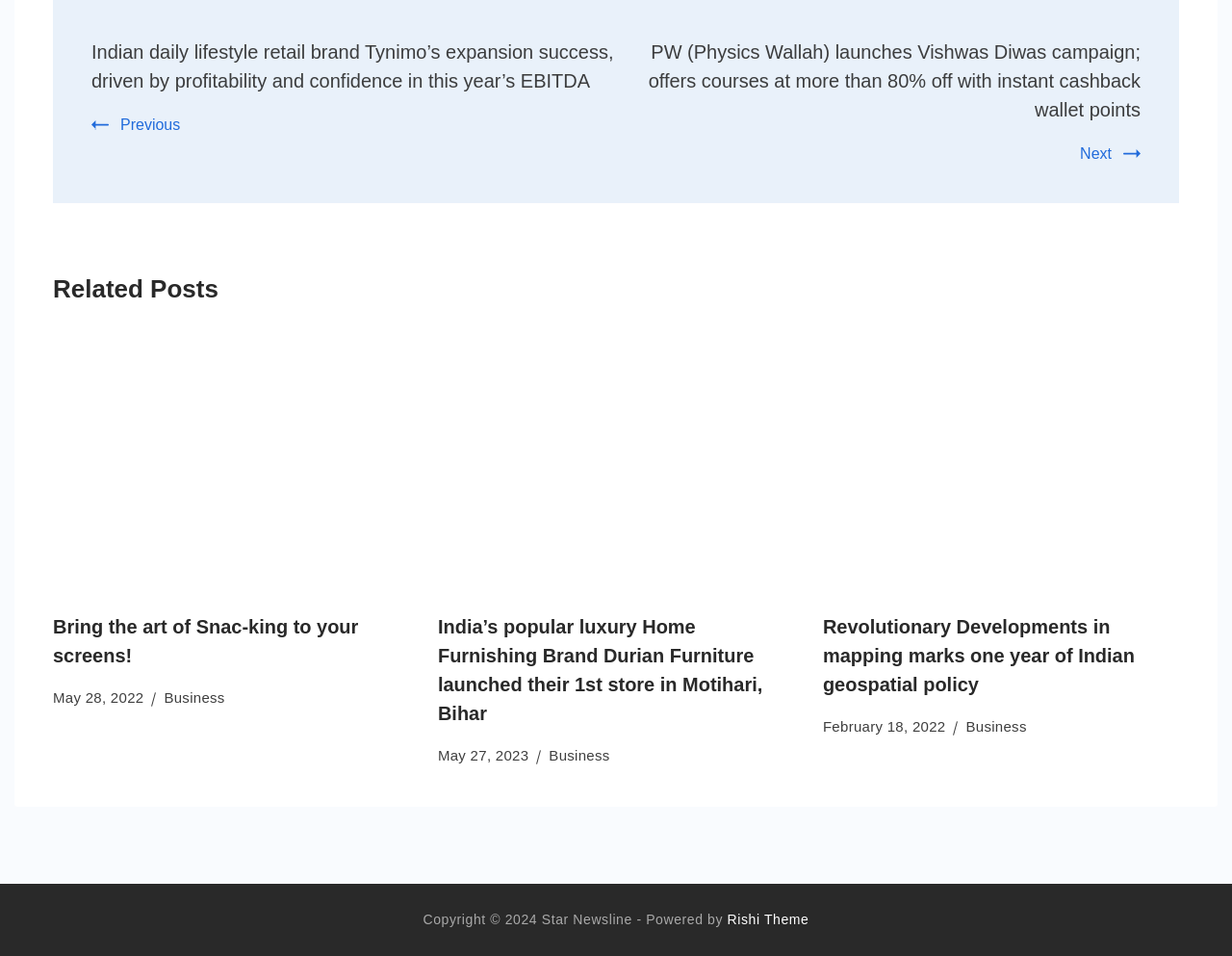Refer to the image and provide an in-depth answer to the question: 
What category do all the articles belong to?

Each article has a link to a category, and all of them are categorized under 'Business', indicating that the articles are related to business news or updates.